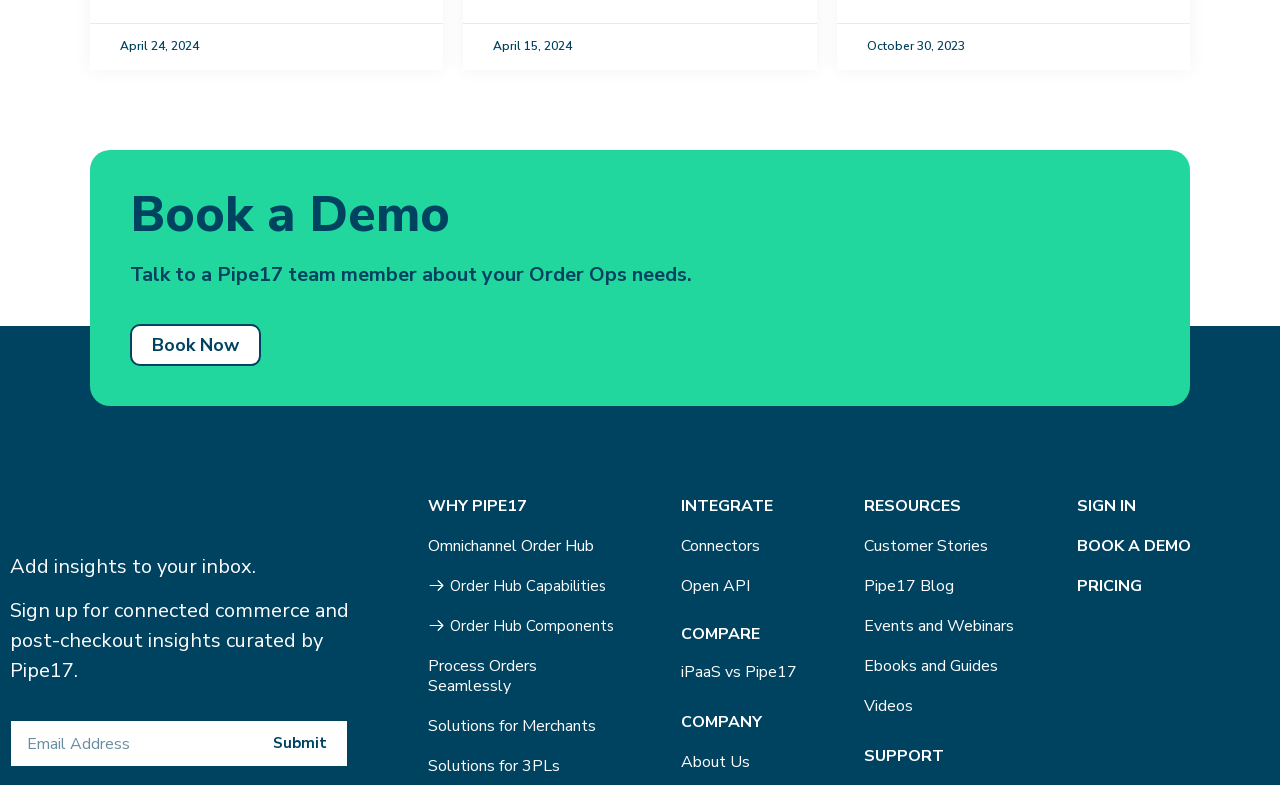Please provide a comprehensive answer to the question based on the screenshot: What is the purpose of the textbox at the bottom of the page?

The textbox is located below the text 'Add insights to your inbox. Sign up for connected commerce and post-checkout insights curated by Pipe17.' This suggests that the textbox is intended for users to sign up for connected commerce and receive insights from Pipe17.